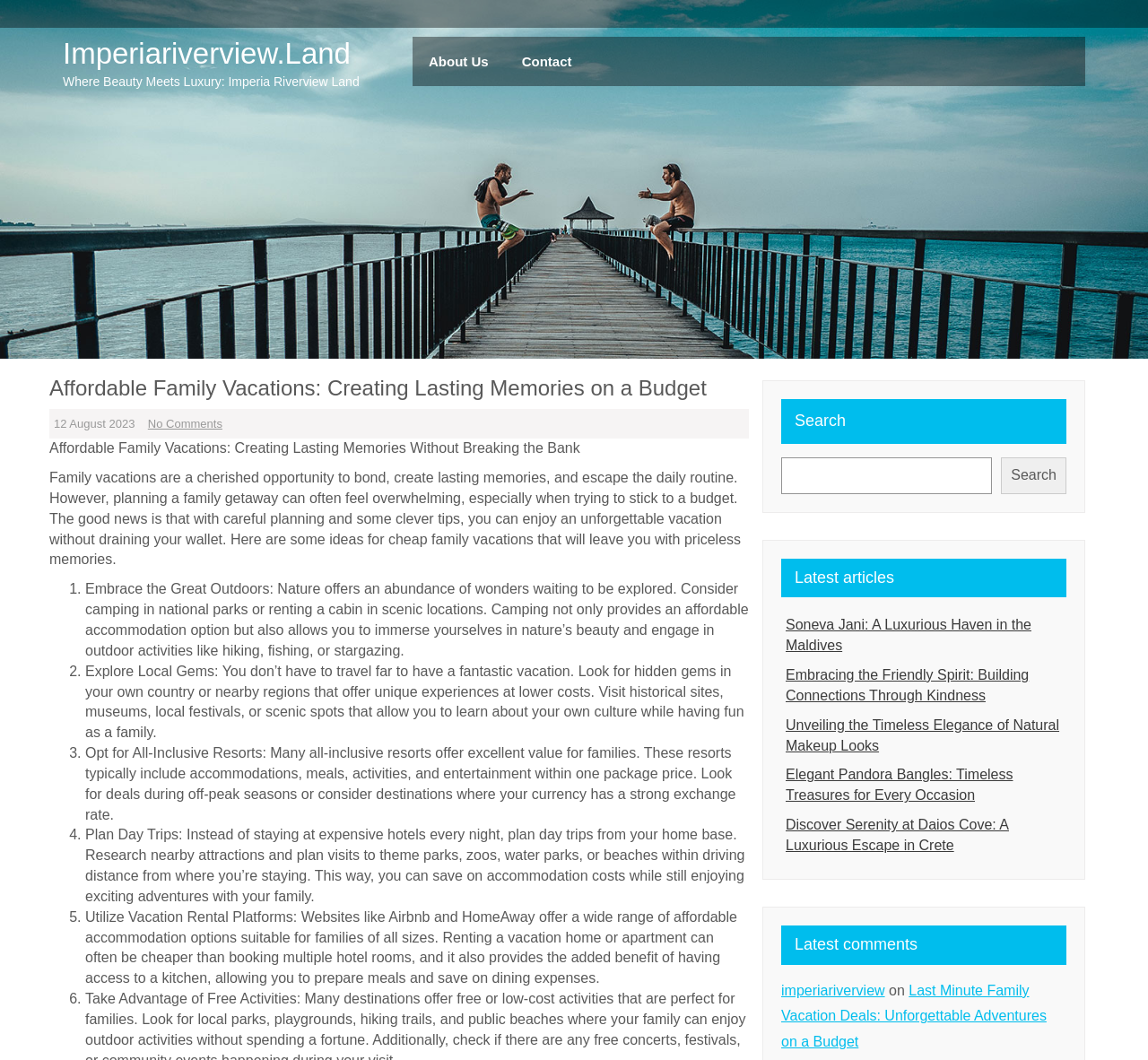What is the website's name?
Ensure your answer is thorough and detailed.

The website's name can be found in the top-left corner of the webpage, where it is written as 'Imperiariverview.Land' in a heading element.